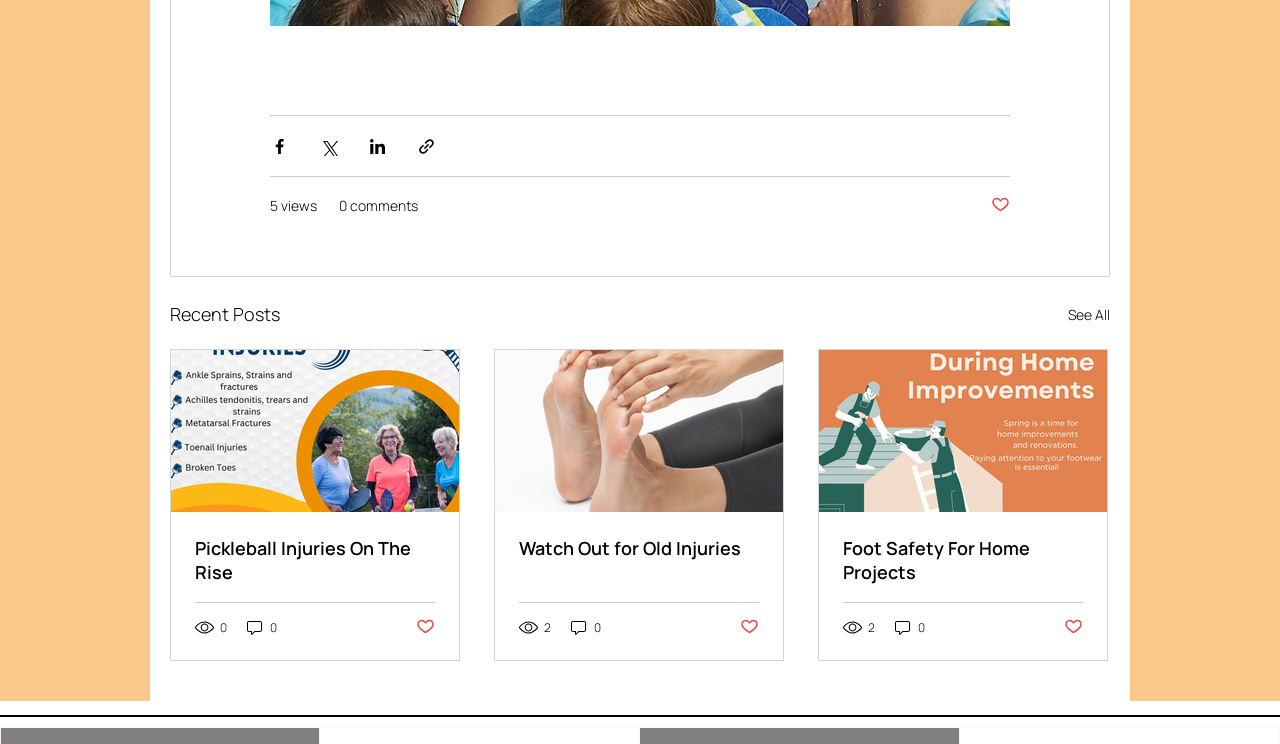Locate the bounding box coordinates of the item that should be clicked to fulfill the instruction: "Read the article about Pickleball Injuries On The Rise".

[0.152, 0.721, 0.34, 0.785]